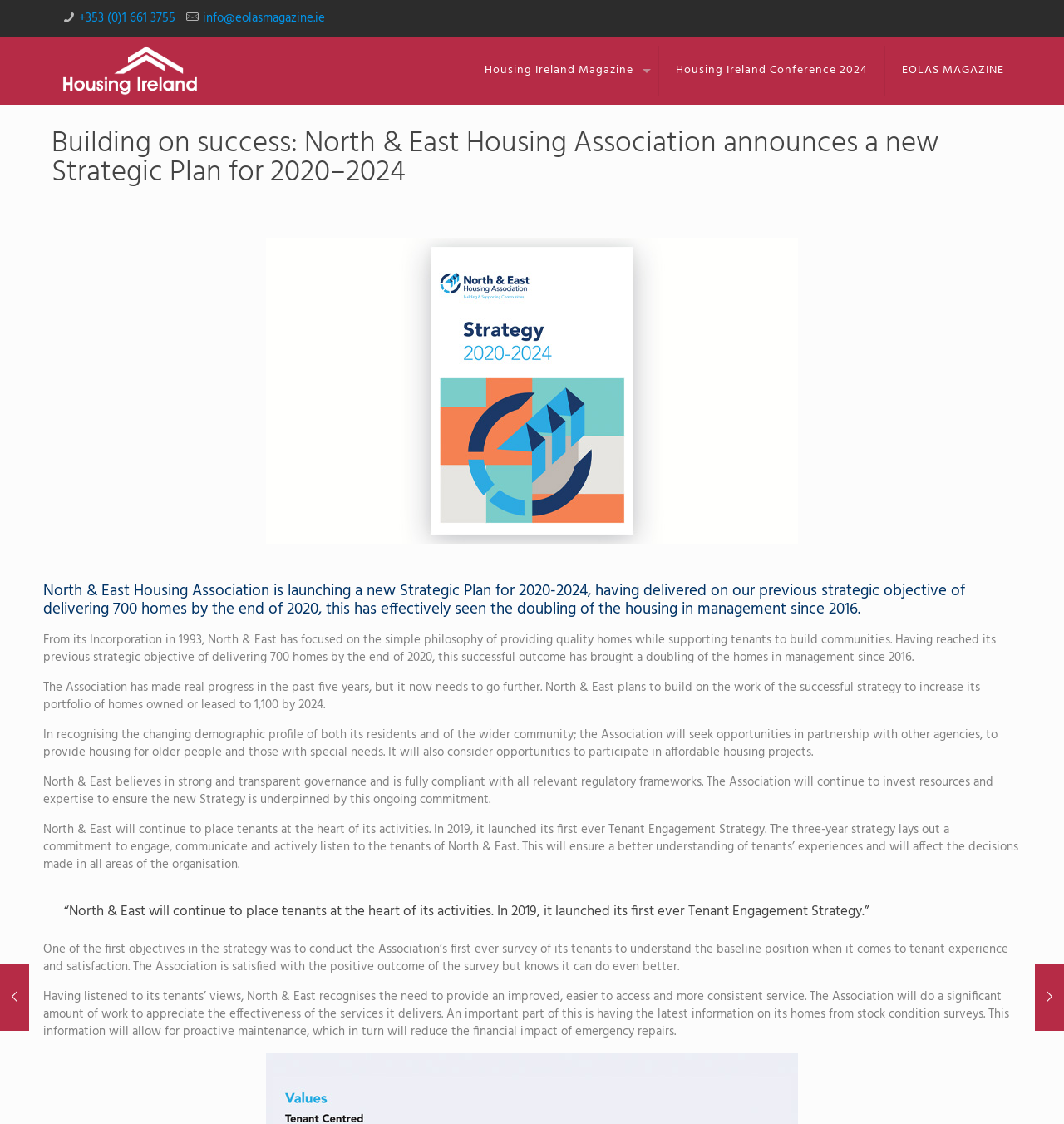What is the focus of North & East Housing Association's Tenant Engagement Strategy?
By examining the image, provide a one-word or phrase answer.

tenants